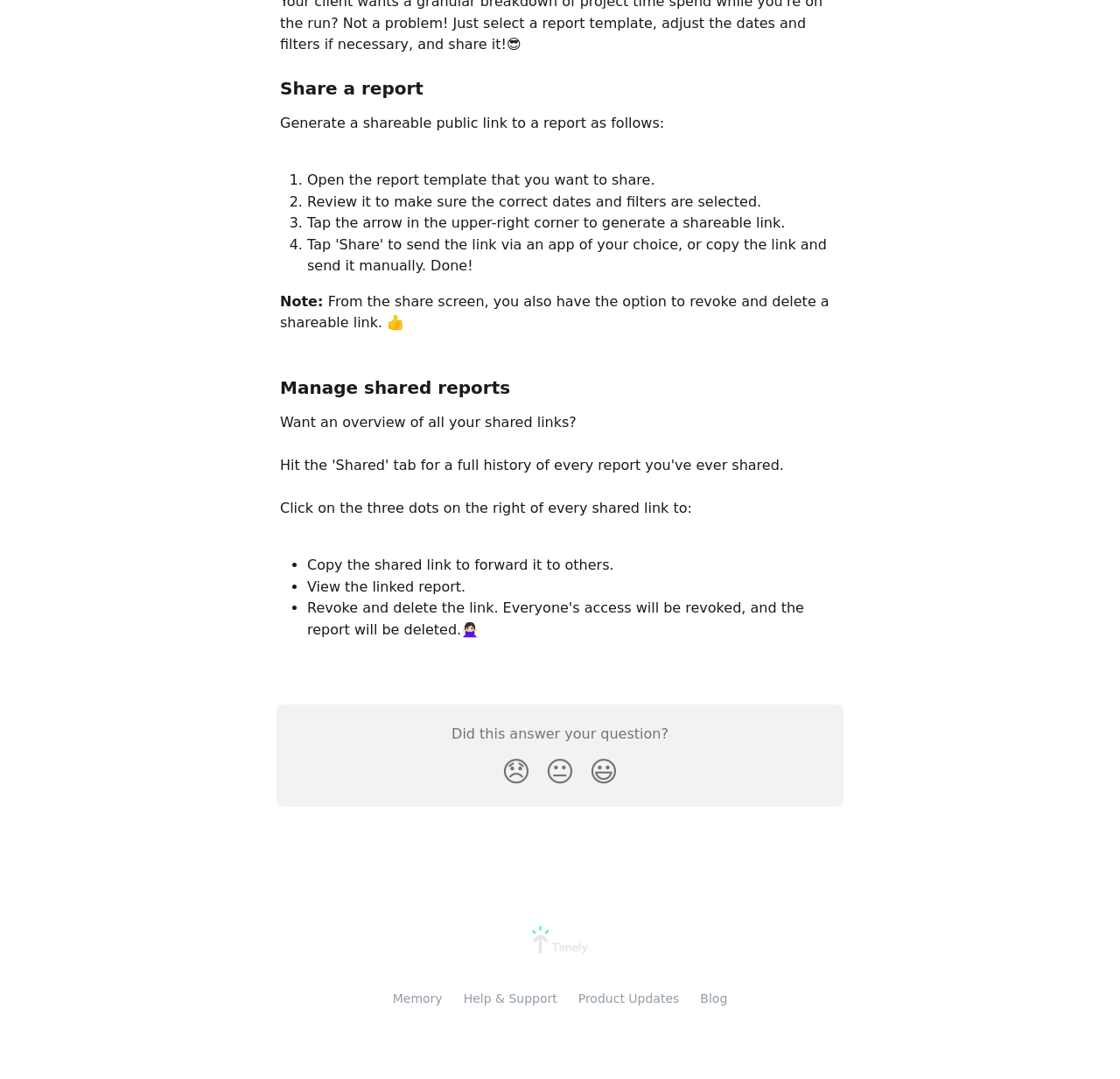Predict the bounding box for the UI component with the following description: "Product Updates".

[0.516, 0.919, 0.607, 0.932]